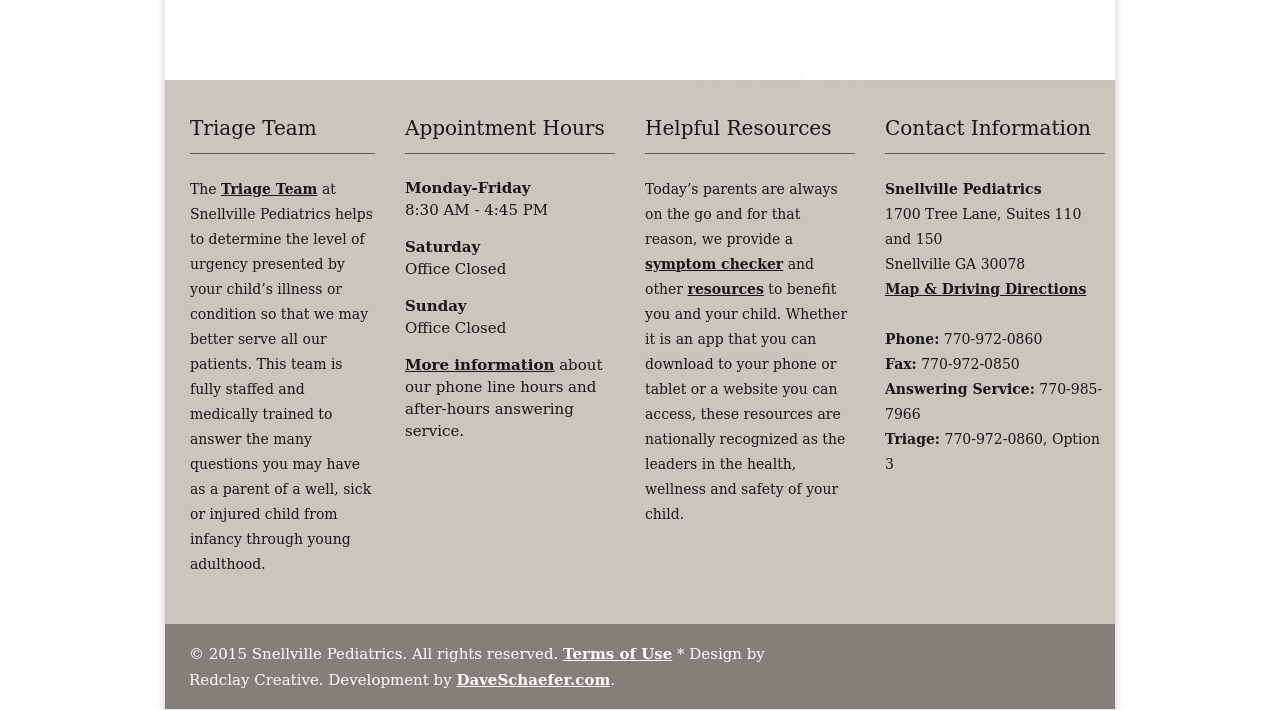Please find and report the bounding box coordinates of the element to click in order to perform the following action: "View the map and driving directions". The coordinates should be expressed as four float numbers between 0 and 1, in the format [left, top, right, bottom].

[0.691, 0.396, 0.849, 0.418]